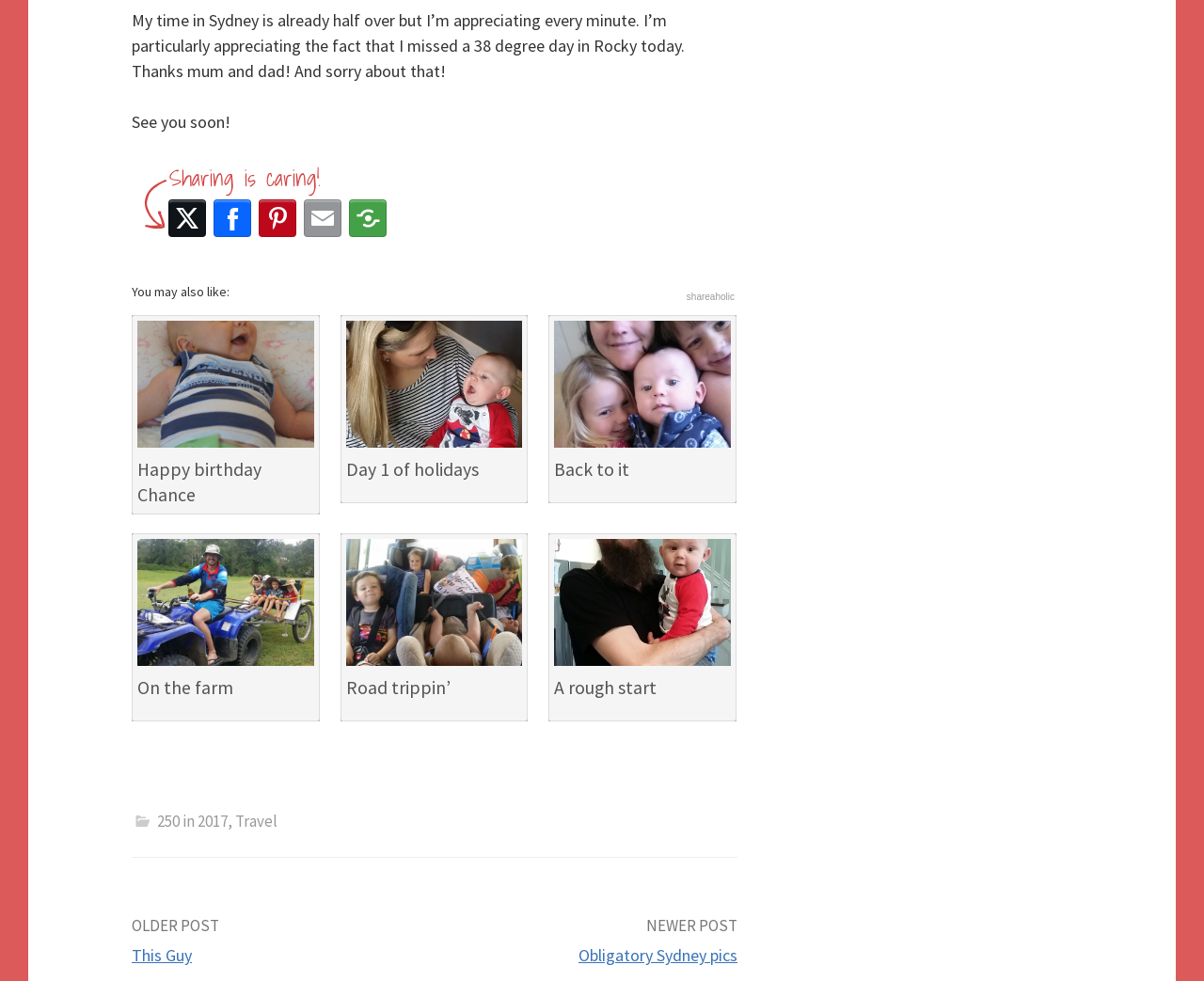Determine the bounding box coordinates of the clickable region to follow the instruction: "Read 'Happy birthday Chance'".

[0.109, 0.321, 0.265, 0.525]